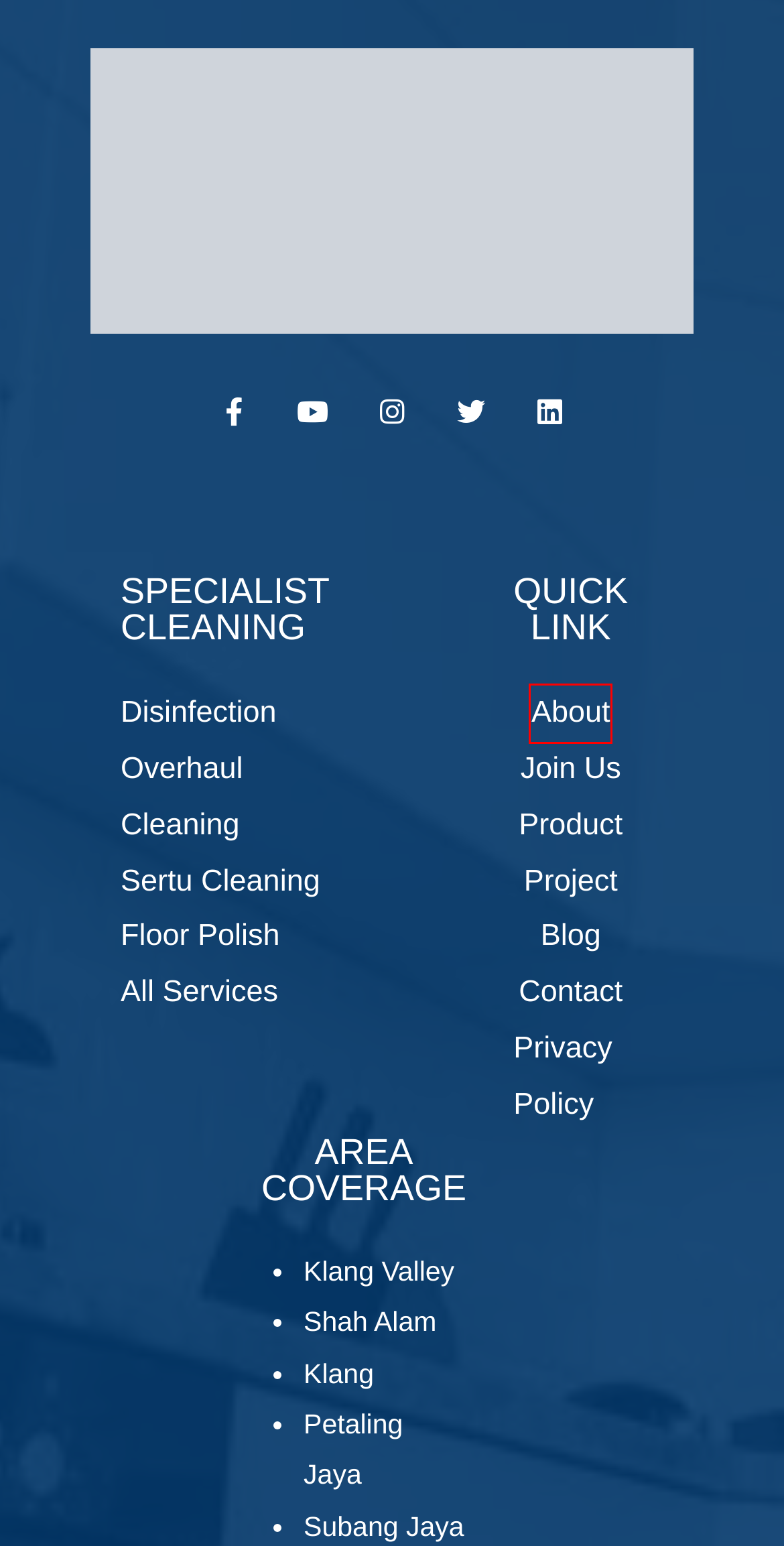You are provided with a screenshot of a webpage that has a red bounding box highlighting a UI element. Choose the most accurate webpage description that matches the new webpage after clicking the highlighted element. Here are your choices:
A. About - AITO ArtClean
B. Join us - AITO ArtClean
C. Sertu Cleaning - AITO ArtClean
D. Overhaul Cleaning - AITO ArtClean
E. Project - AITO ArtClean
F. Contact Us - AITO ArtClean
G. The Best One Stop Cleaning Advice and Tips - AITO ArtClean
H. Services - AITO ArtClean

A